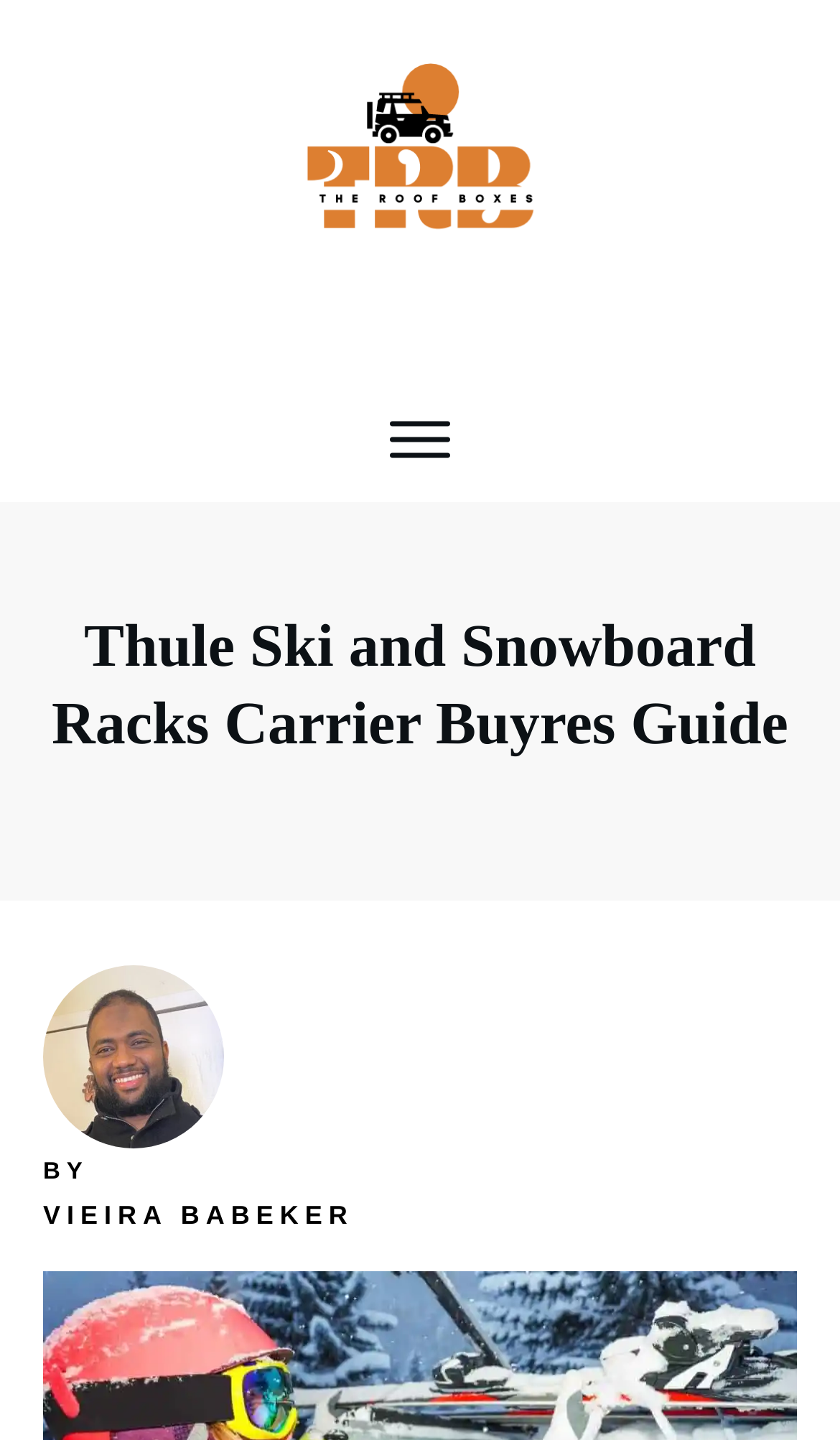Respond with a single word or phrase for the following question: 
What is the purpose of the webpage?

Buyer's Guide